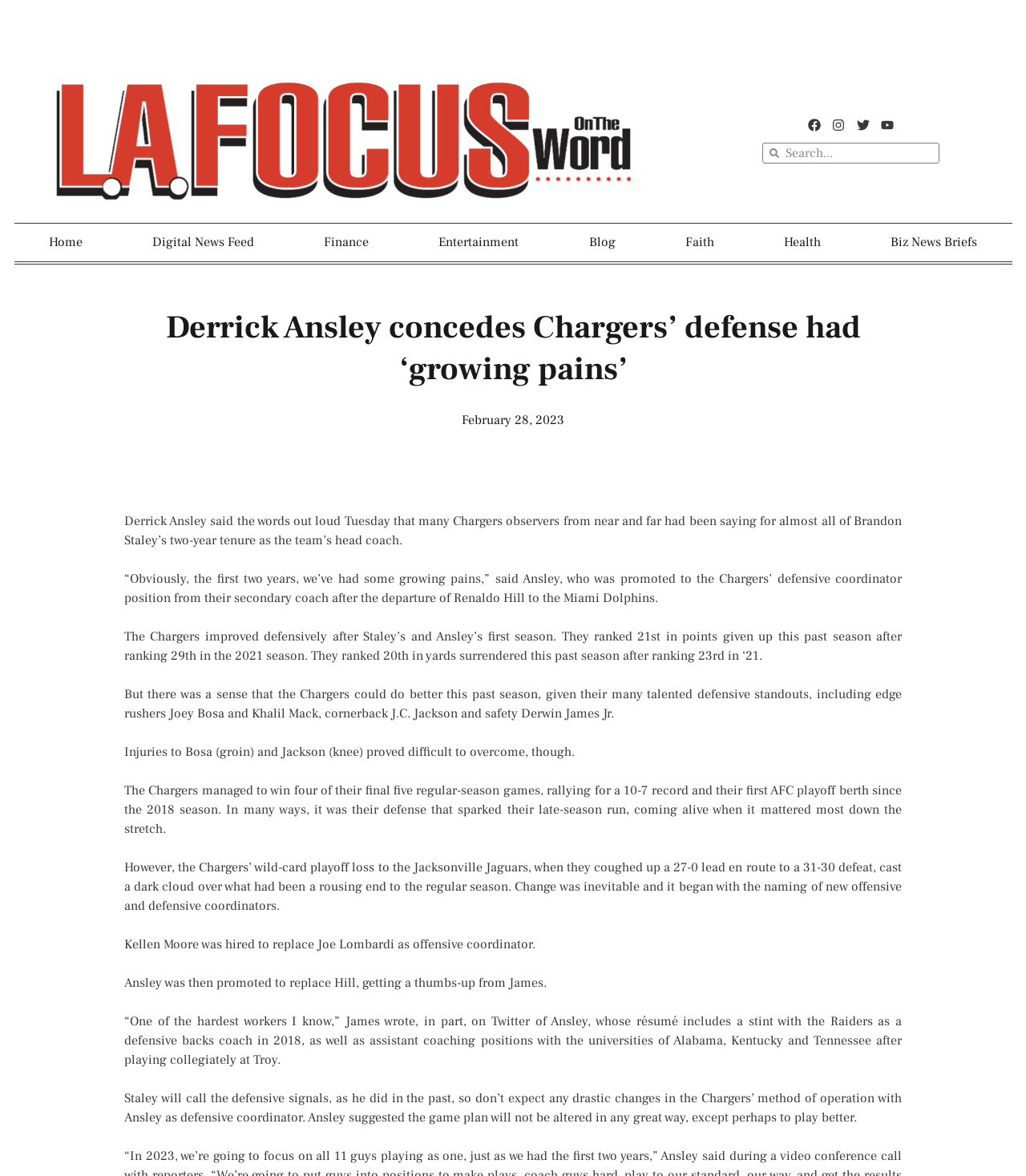Who is the edge rusher mentioned in the article?
Please give a detailed answer to the question using the information shown in the image.

I found the answer by reading the article, which mentions Joey Bosa as one of the Chargers' talented defensive standouts.